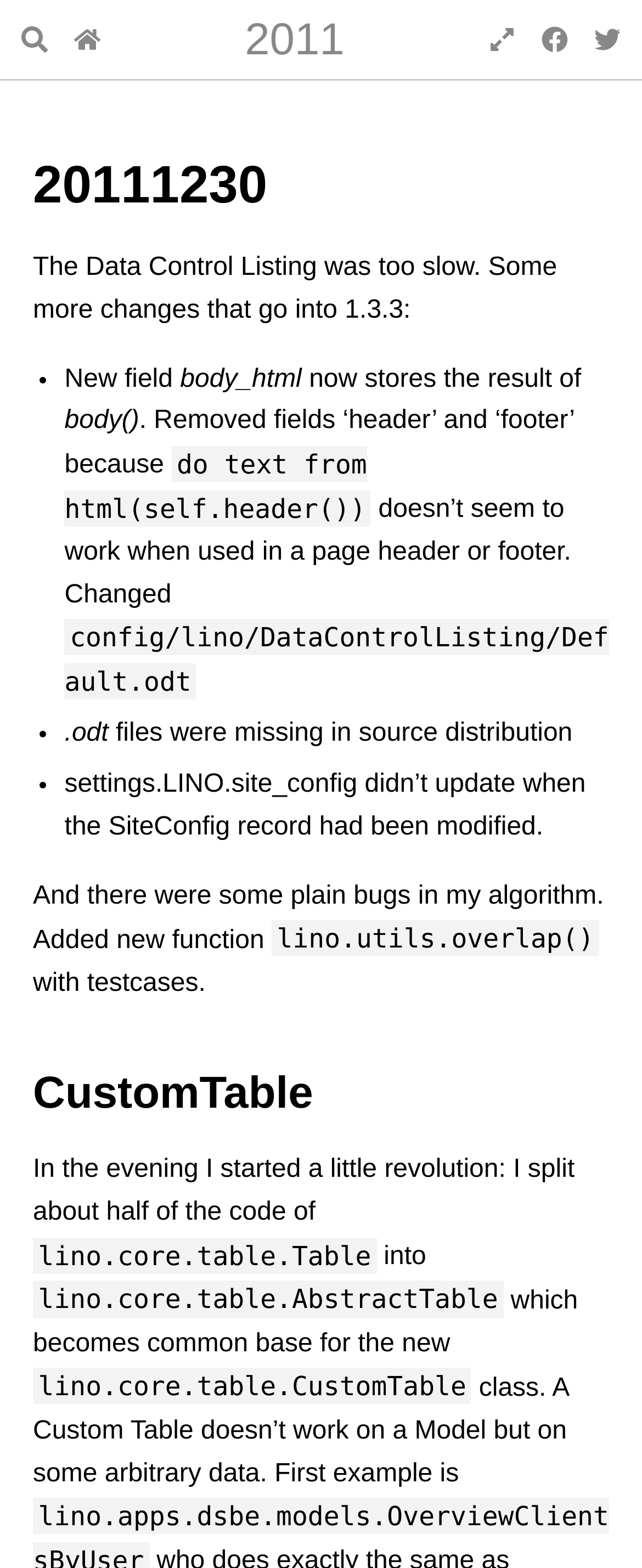Locate the UI element described as follows: "aria-label="Search" title="Search"". Return the bounding box coordinates as four float numbers between 0 and 1 in the order [left, top, right, bottom].

[0.013, 0.007, 0.095, 0.043]